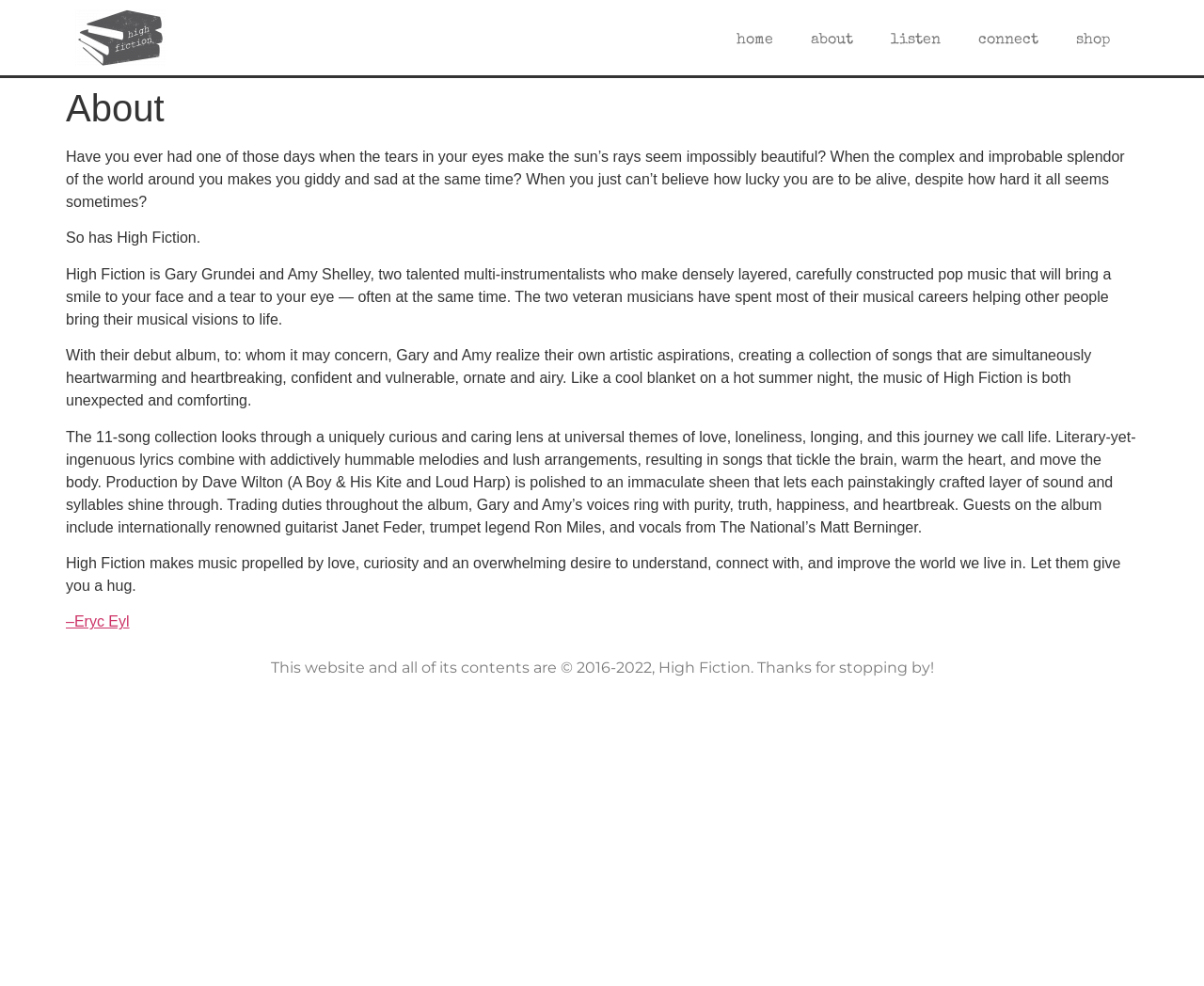What is the title of the debut album?
Please give a detailed and elaborate answer to the question.

By analyzing the StaticText elements, I found that the debut album of High Fiction is titled 'to: whom it may concern', which is mentioned in the description of the band's music.